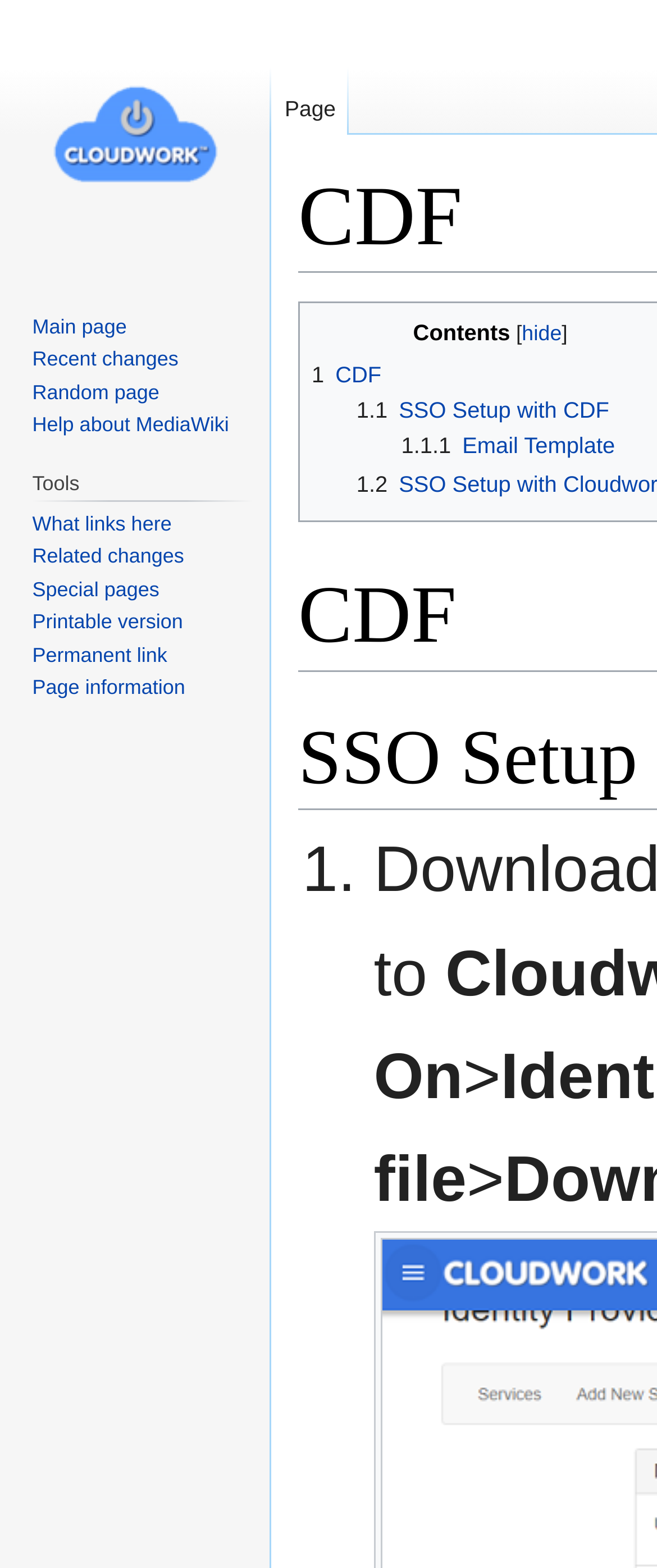Determine the bounding box coordinates for the element that should be clicked to follow this instruction: "Visit the main page". The coordinates should be given as four float numbers between 0 and 1, in the format [left, top, right, bottom].

[0.0, 0.0, 0.41, 0.172]